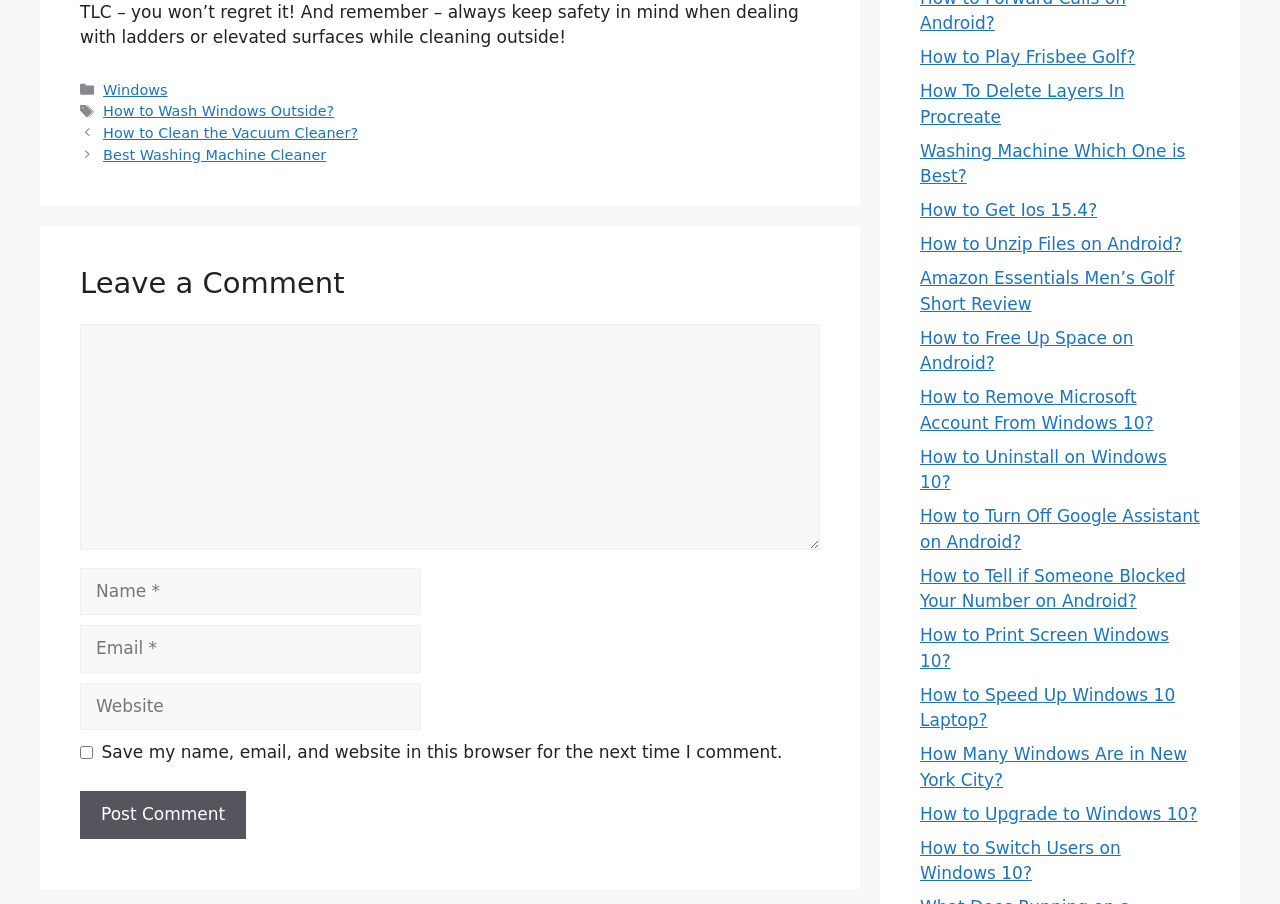Identify the bounding box coordinates for the element you need to click to achieve the following task: "Enter your name in the 'Name' textbox". Provide the bounding box coordinates as four float numbers between 0 and 1, in the form [left, top, right, bottom].

[0.062, 0.628, 0.329, 0.681]